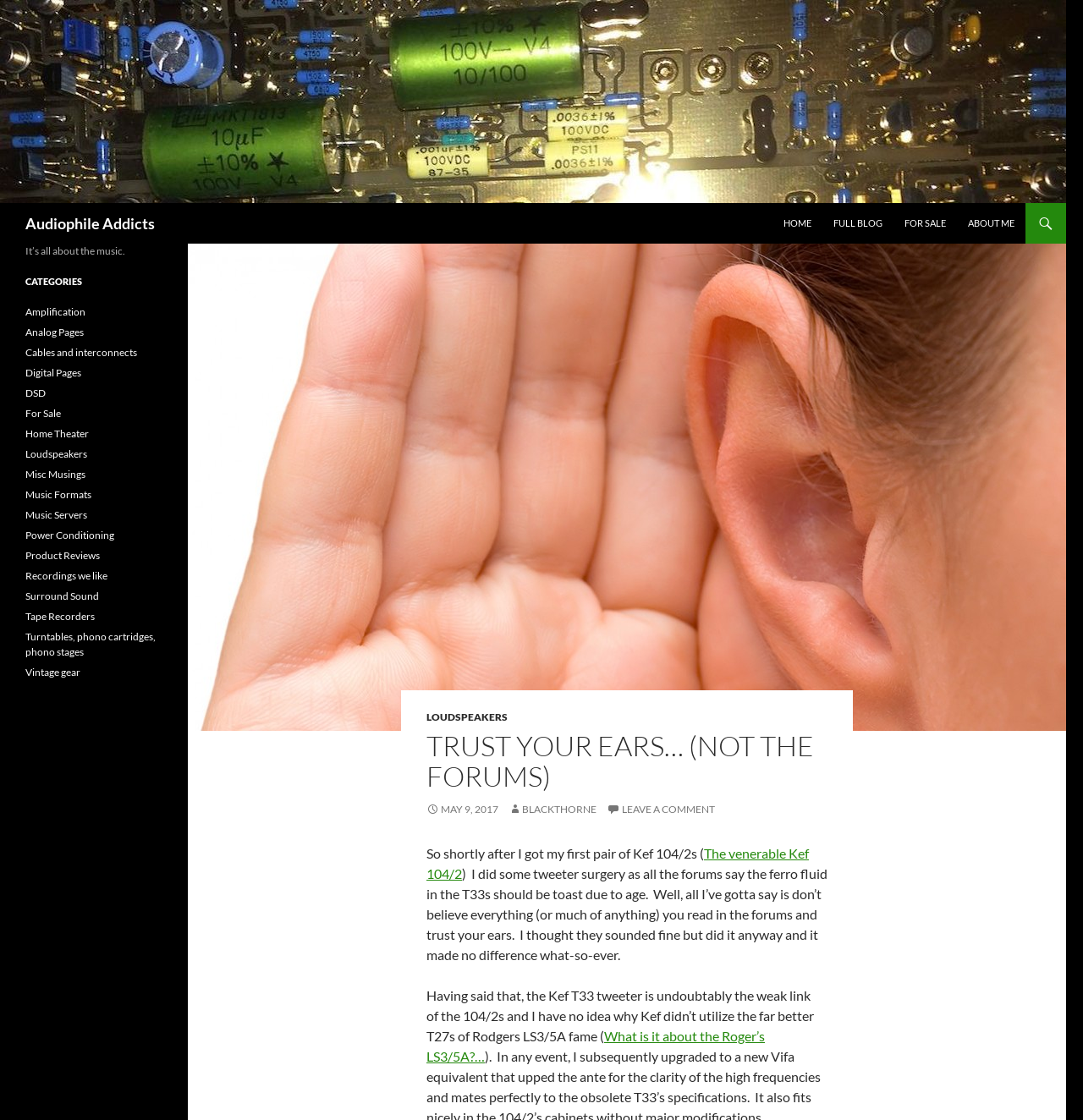Answer the following query concisely with a single word or phrase:
What is the title of the latest article?

TRUST YOUR EARS… (NOT THE FORUMS)